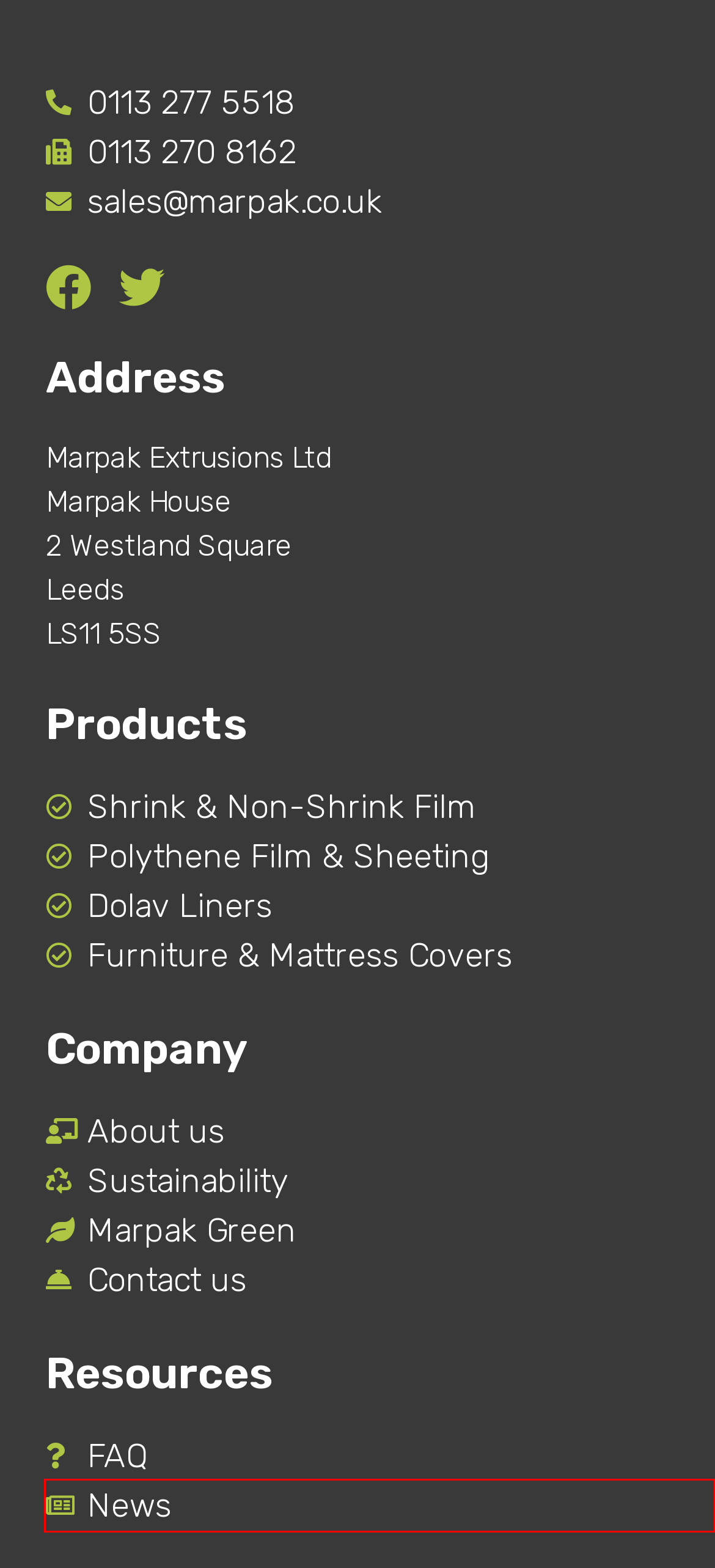A screenshot of a webpage is given, featuring a red bounding box around a UI element. Please choose the webpage description that best aligns with the new webpage after clicking the element in the bounding box. These are the descriptions:
A. Furniture and Mattress Covers - Marpak
B. Shrink and Non Shrink Film - Marpak
C. Polythene Film Sheeting - Marpak
D. About Us - Marpak
E. News - Marpak
F. Dolav Liners - Marpak
G. FAQ - Marpak
H. Sustainability - Marpak

E